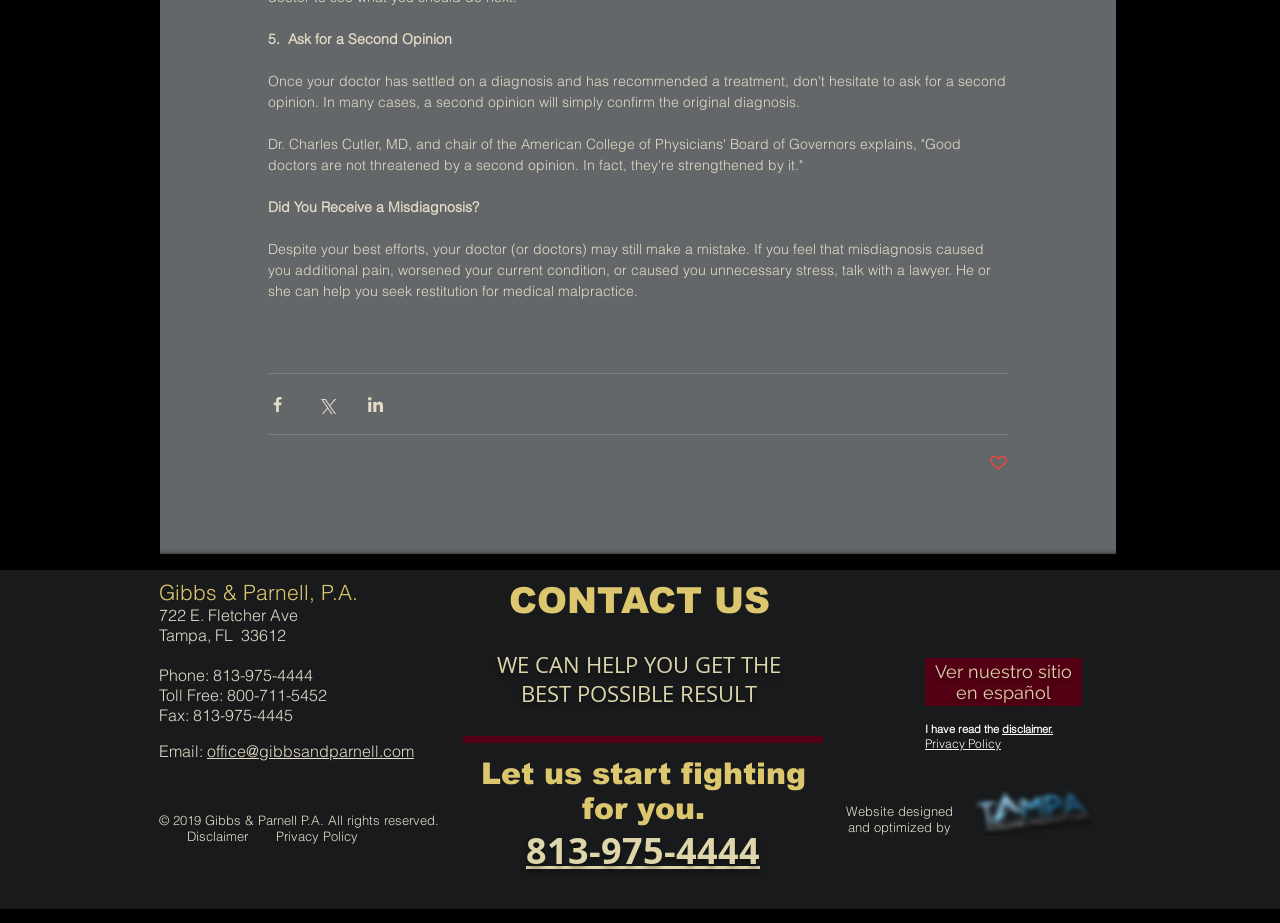Identify the bounding box coordinates for the UI element that matches this description: "aria-label="linkedin-icon.png"".

[0.804, 0.634, 0.841, 0.685]